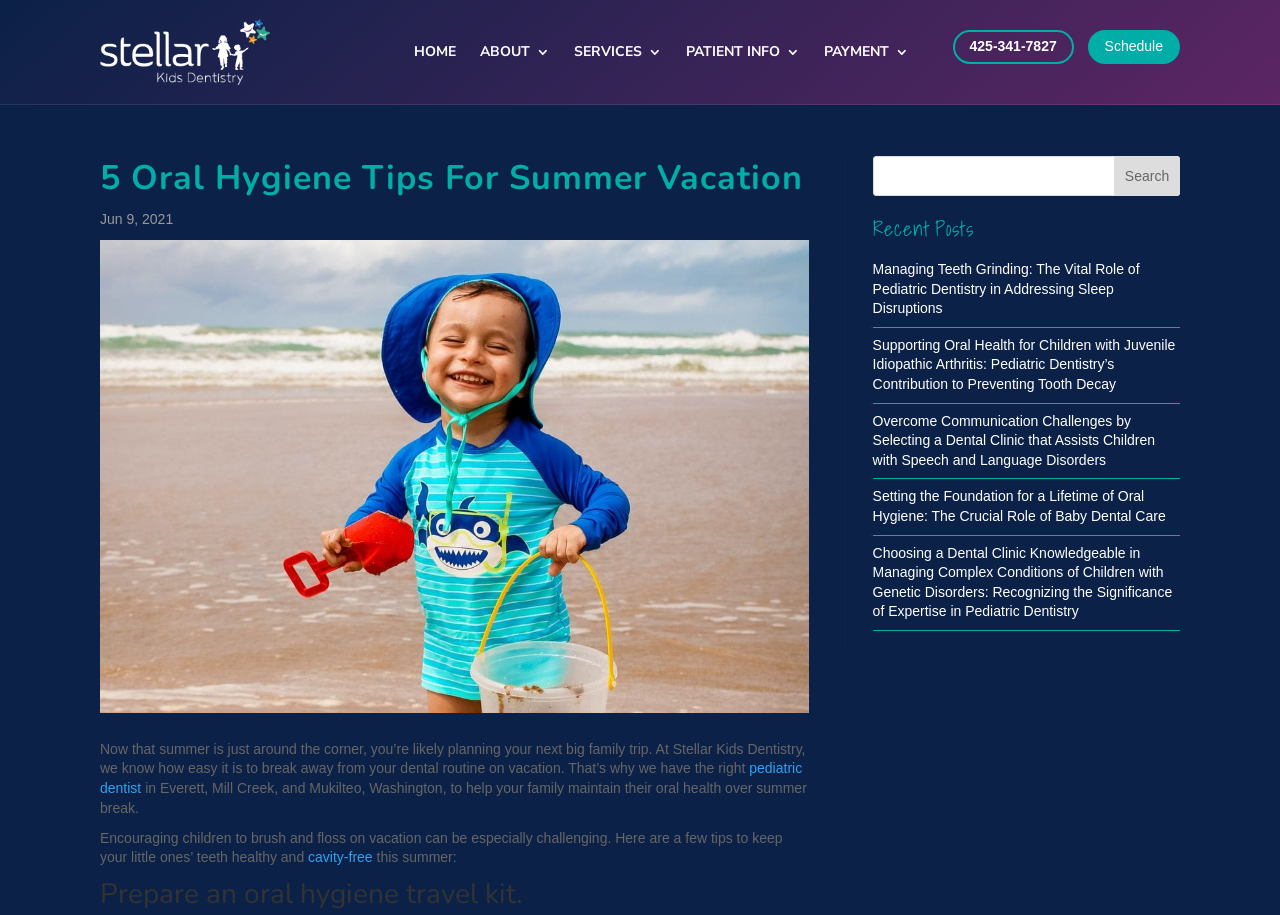Use the information in the screenshot to answer the question comprehensively: How many recent posts are listed on this webpage?

The webpage has a section titled 'Recent Posts' that lists 5 links to different articles, which suggests that there are 5 recent posts listed on this webpage.